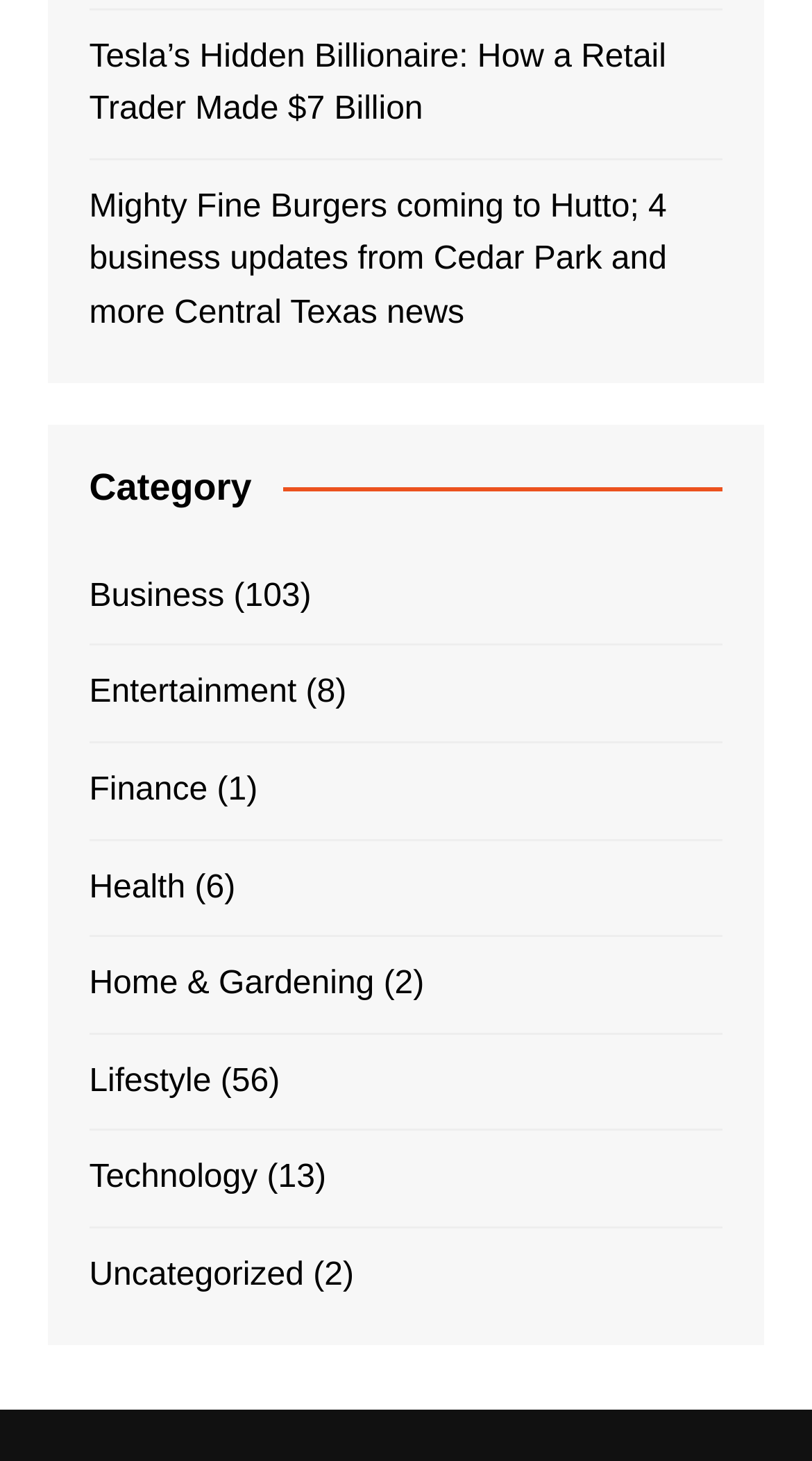Answer this question in one word or a short phrase: What is the position of the 'Finance' category?

Fourth